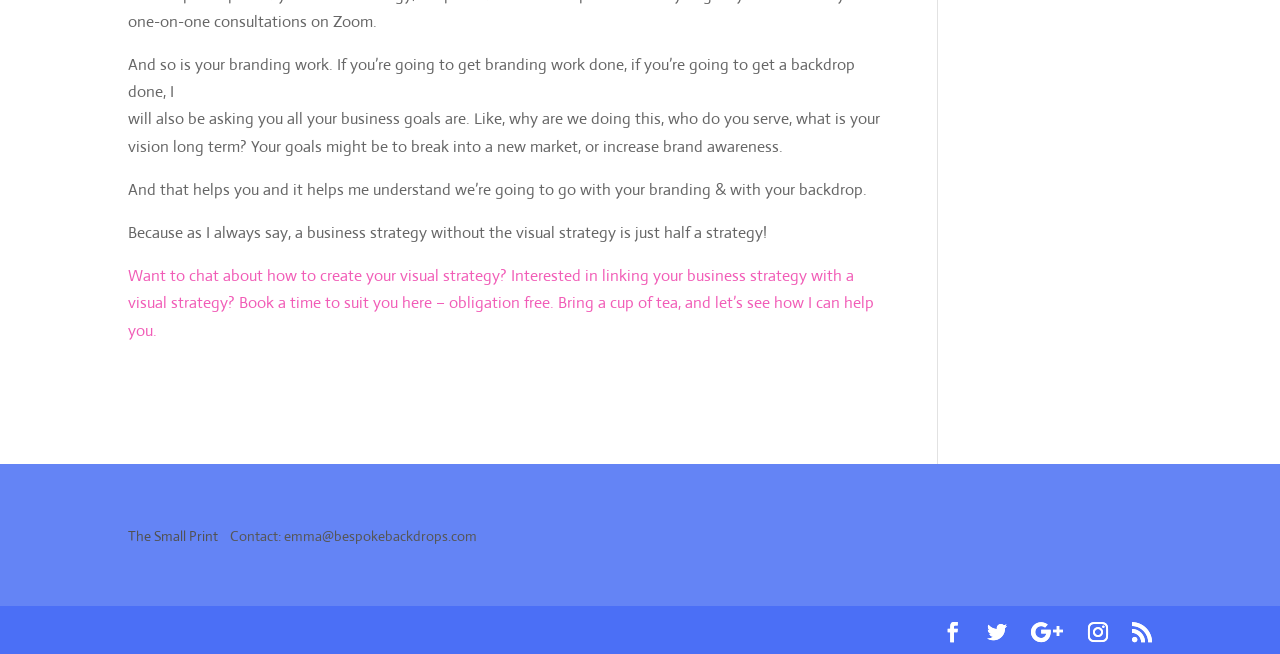Give the bounding box coordinates for the element described by: "The Small Print".

[0.1, 0.806, 0.173, 0.834]